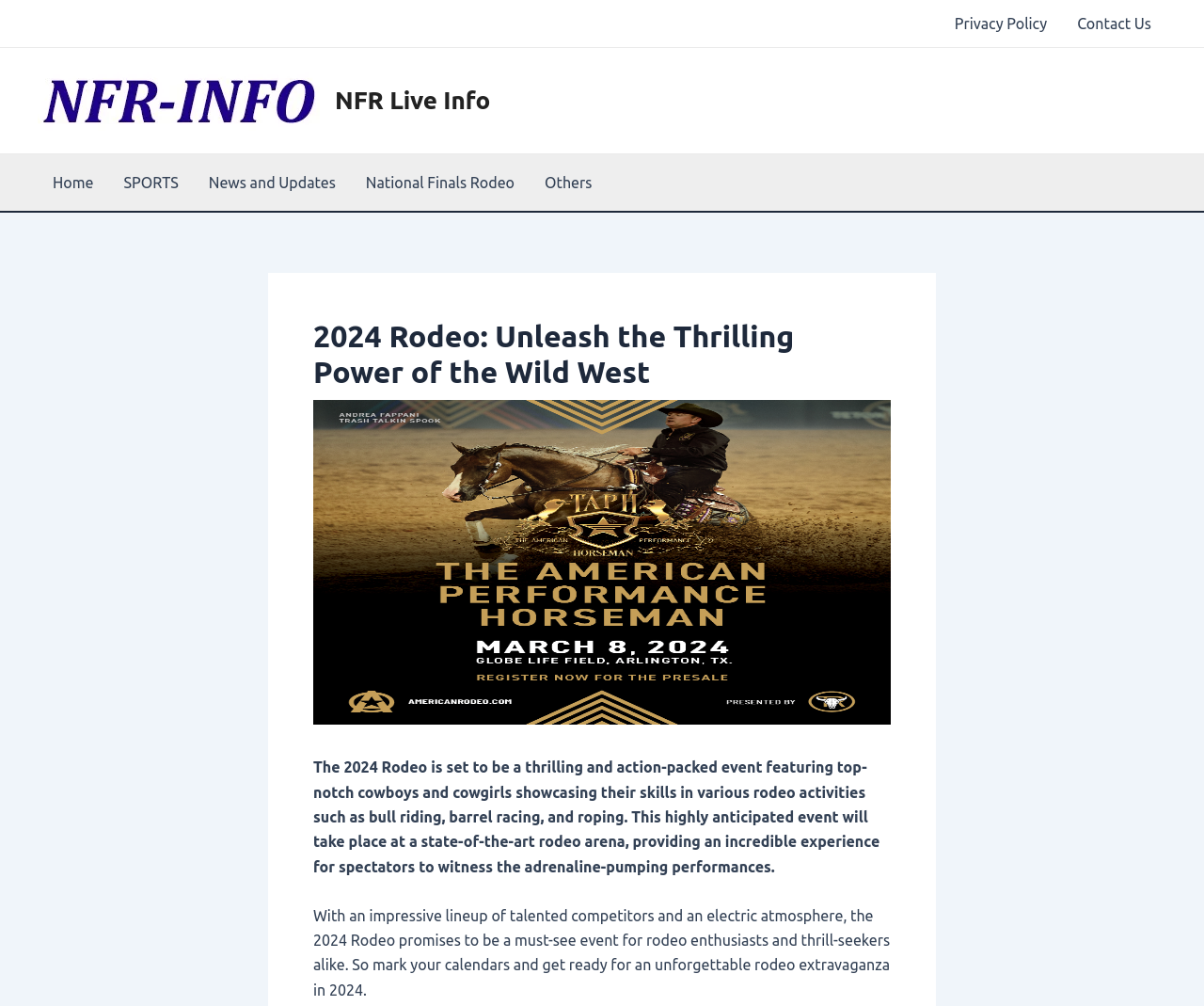Elaborate on the different components and information displayed on the webpage.

The webpage is about the 2024 Rodeo, a thrilling and action-packed event featuring top-notch cowboys and cowgirls showcasing their skills in various rodeo activities. At the top left of the page, there is a logo "logo-nfr" with a link to "NFR Live Info" next to it. Below the logo, there is a main navigation menu with links to "Home", "SPORTS", "News and Updates", "National Finals Rodeo", and "Others".

On the top right of the page, there is a secondary navigation menu with links to "Privacy Policy" and "Contact Us". Below the navigation menus, there is a large header section that takes up most of the page. The header section has a heading that reads "2024 Rodeo: Unleash the Thrilling Power of the Wild West" and an image related to the 2024 Rodeo.

Below the header section, there are two paragraphs of text that provide more information about the event. The first paragraph describes the event as a thrilling and action-packed experience featuring top-notch cowboys and cowgirls showcasing their skills in various rodeo activities. The second paragraph highlights the impressive lineup of talented competitors and the electric atmosphere of the event, promising an unforgettable experience for rodeo enthusiasts and thrill-seekers alike.